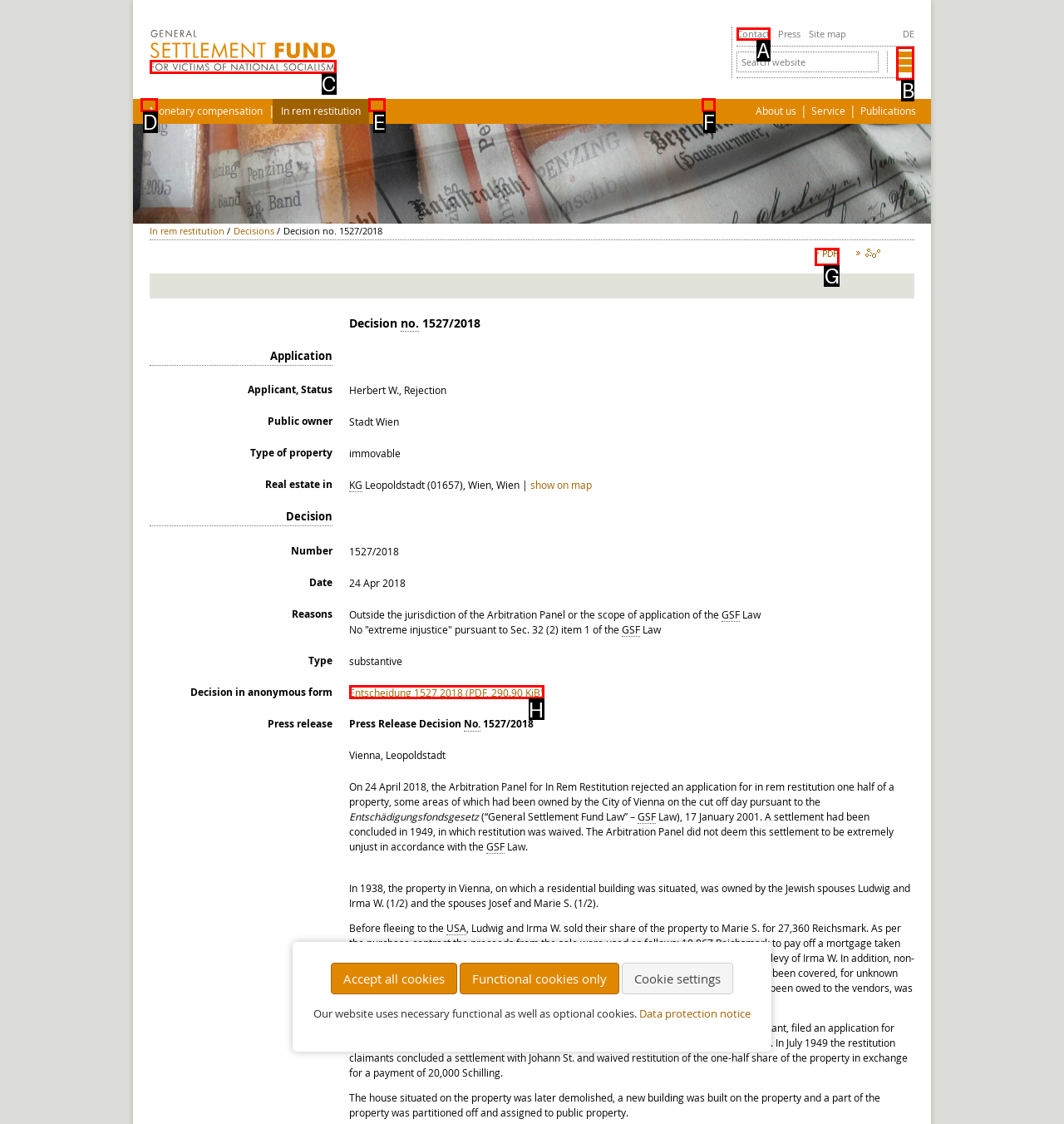Point out which UI element to click to complete this task: View decision as PDF
Answer with the letter corresponding to the right option from the available choices.

G